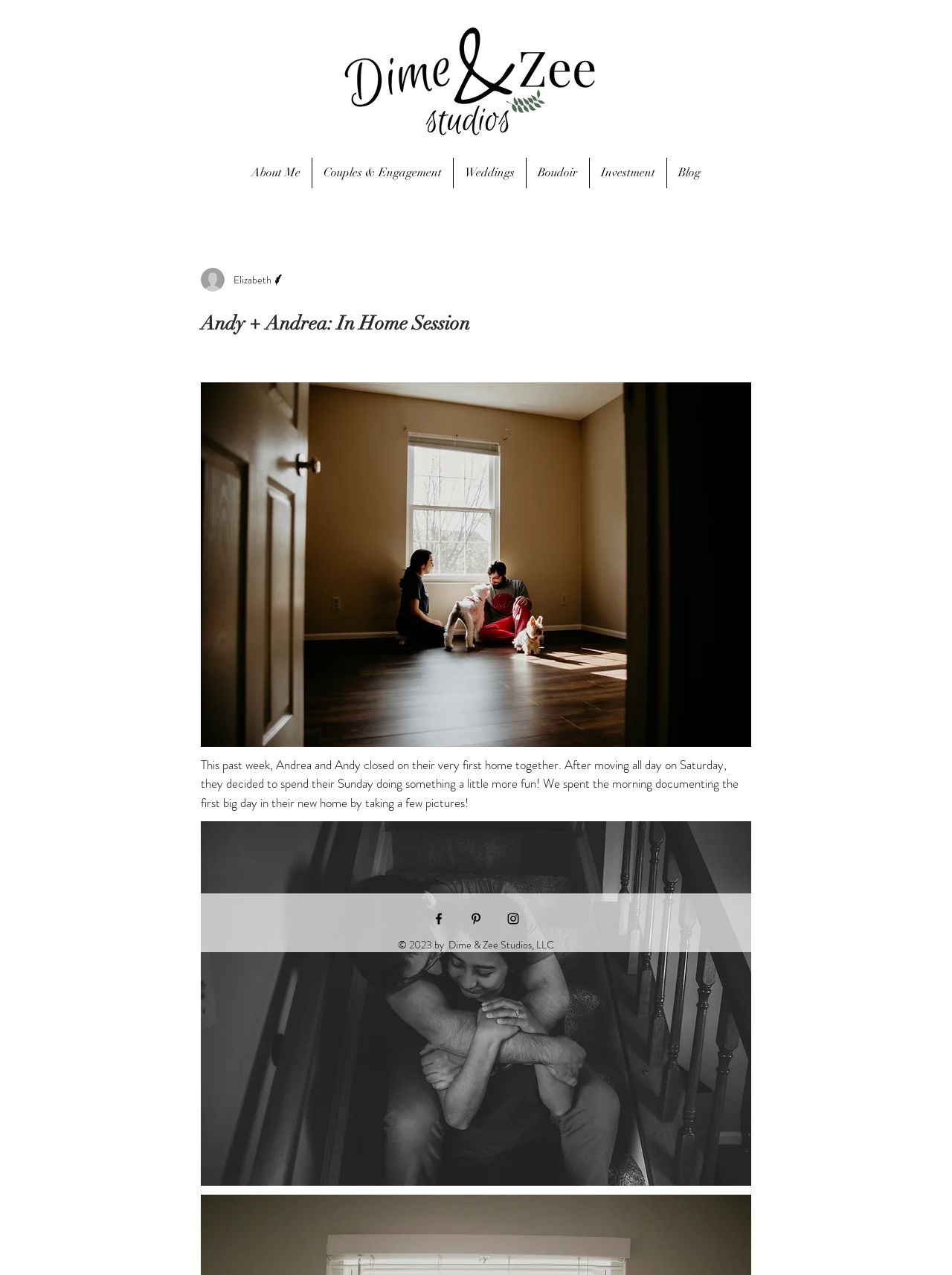Based on the image, please respond to the question with as much detail as possible:
How many social media icons are there?

I found a list element labeled 'Social Bar' which contains three link elements, each with an image of a social media icon (Facebook, Pinterest, and Instagram). Therefore, there are three social media icons.